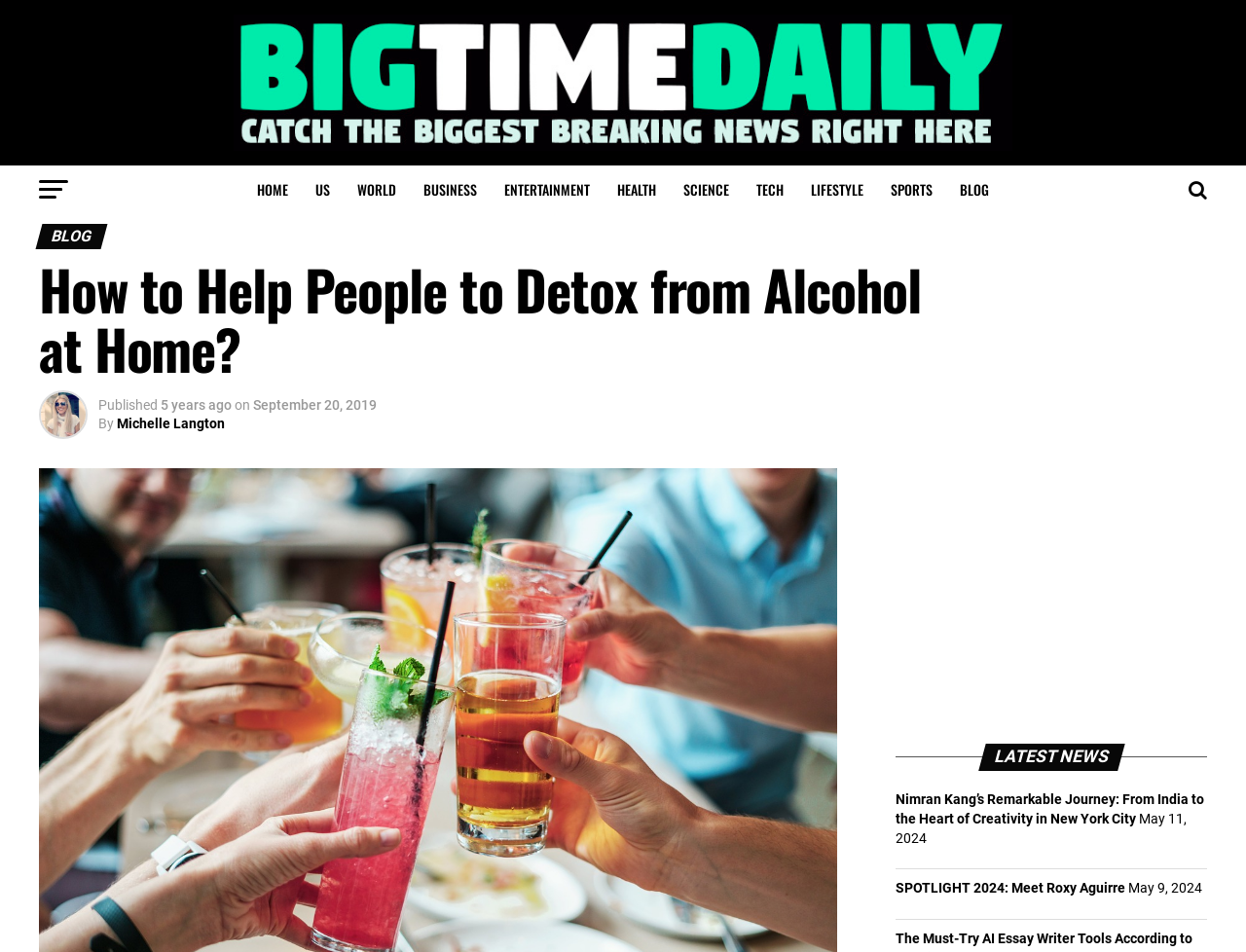Utilize the information from the image to answer the question in detail:
When was the blog post published?

I determined the publication date by looking at the text below the blog post title, which says 'Published 5 years ago on September 20, 2019'. This indicates that the blog post was published on September 20, 2019.